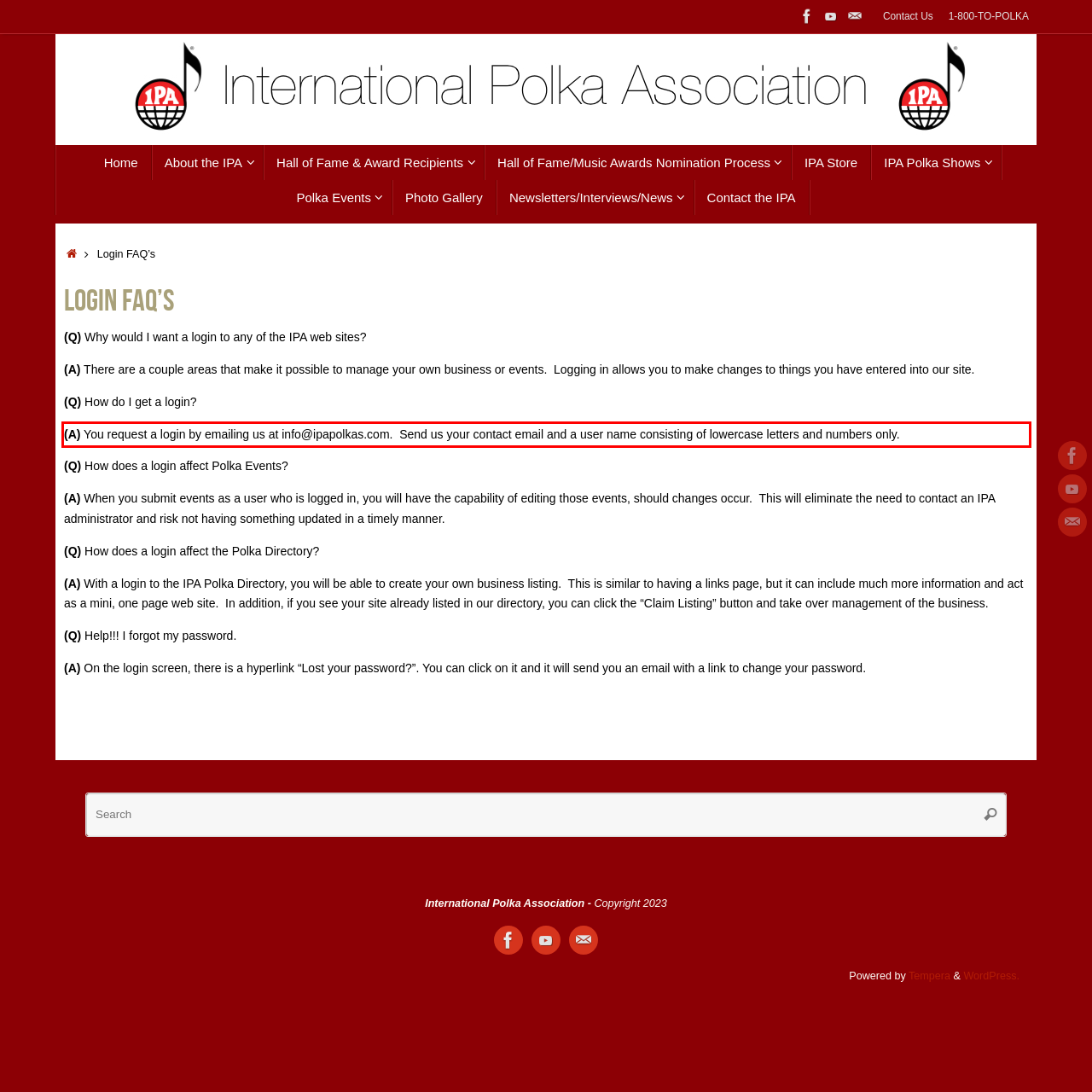Given a webpage screenshot, locate the red bounding box and extract the text content found inside it.

(A) You request a login by emailing us at info@ipapolkas.com. Send us your contact email and a user name consisting of lowercase letters and numbers only.